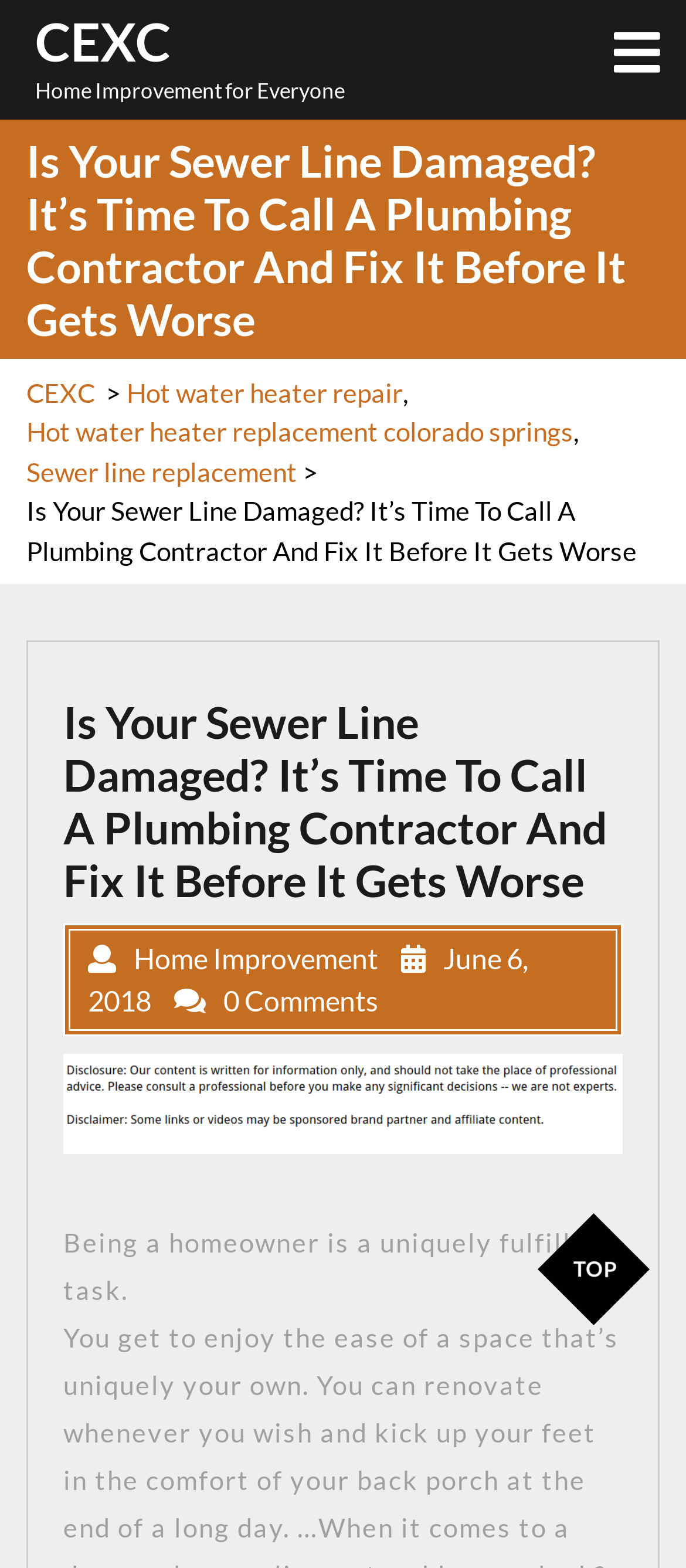Give a detailed overview of the webpage's appearance and contents.

The webpage appears to be a blog post or article about home improvement, specifically focusing on sewer line damage and plumbing contractors. At the top left of the page, there is a link to "CEXC" and a heading that reads "Is Your Sewer Line Damaged? It's Time To Call A Plumbing Contractor And Fix It Before It Gets Worse". Below this heading, there are three links to related topics: "Hot water heater repair", "Hot water heater replacement colorado springs", and "Sewer line replacement".

To the right of these links, there is a tab labeled "Open Menu" and another link to "CEXC". Above these elements, there is a static text that reads "Home Improvement for Everyone". 

The main content of the page is a blog post with a heading that matches the title of the page. The post is divided into sections, with a heading "Home Improvement" and a date "June 6, 2018" at the top. Below this, there is an image, followed by a paragraph of text that reads "Being a homeowner is a uniquely fulfilling task. You get to enjoy the ease of a space that’s uniquely your own. You can renovate whenever you wish and kick up". At the bottom of the page, there is a tab labeled "TOP" and a static text that reads "0 Comments".